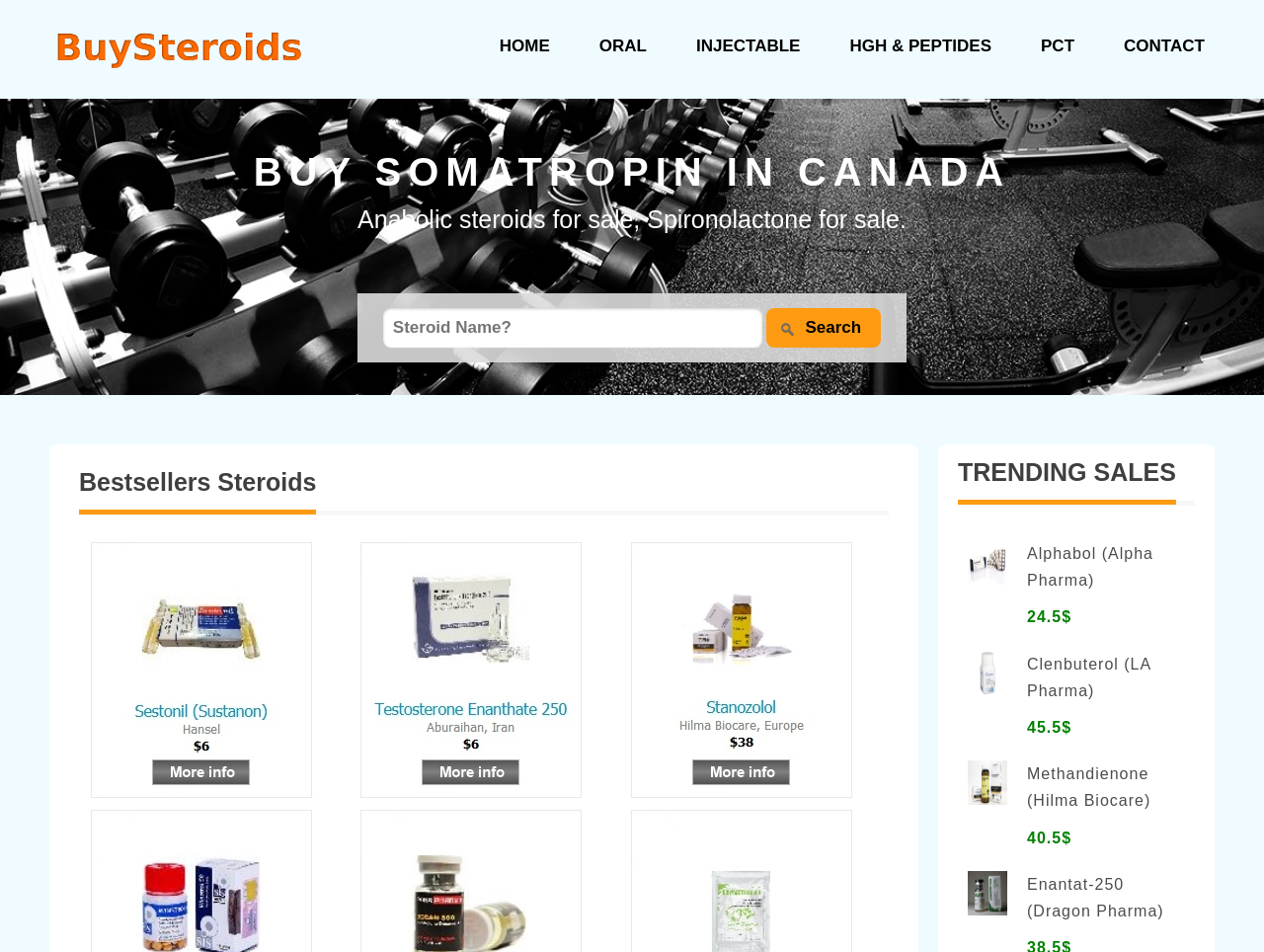Determine the bounding box coordinates of the clickable element to achieve the following action: 'Check the price of Clenbuterol (LA Pharma)'. Provide the coordinates as four float values between 0 and 1, formatted as [left, top, right, bottom].

[0.812, 0.639, 0.848, 0.657]